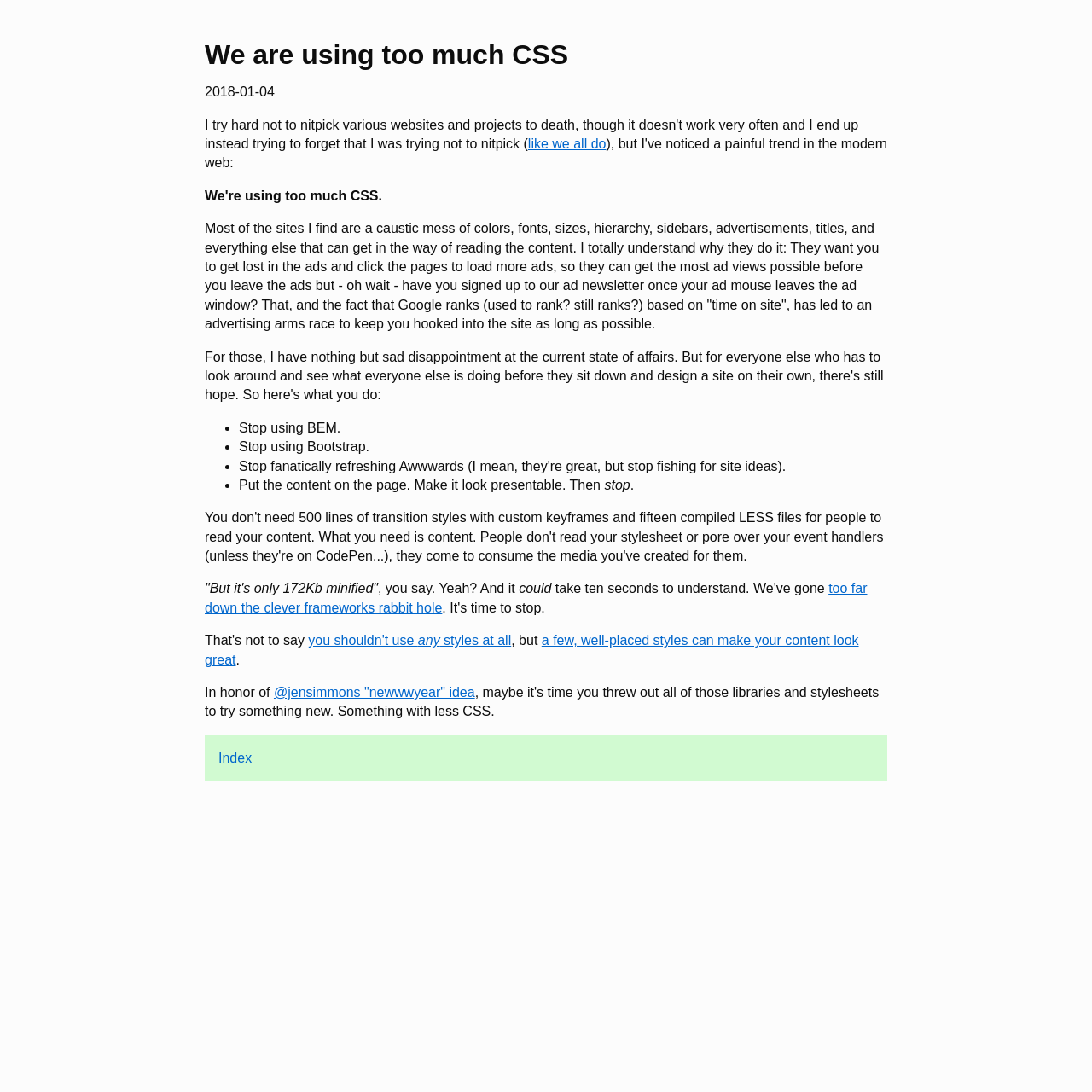Predict the bounding box coordinates of the UI element that matches this description: "Index". The coordinates should be in the format [left, top, right, bottom] with each value between 0 and 1.

[0.2, 0.687, 0.231, 0.701]